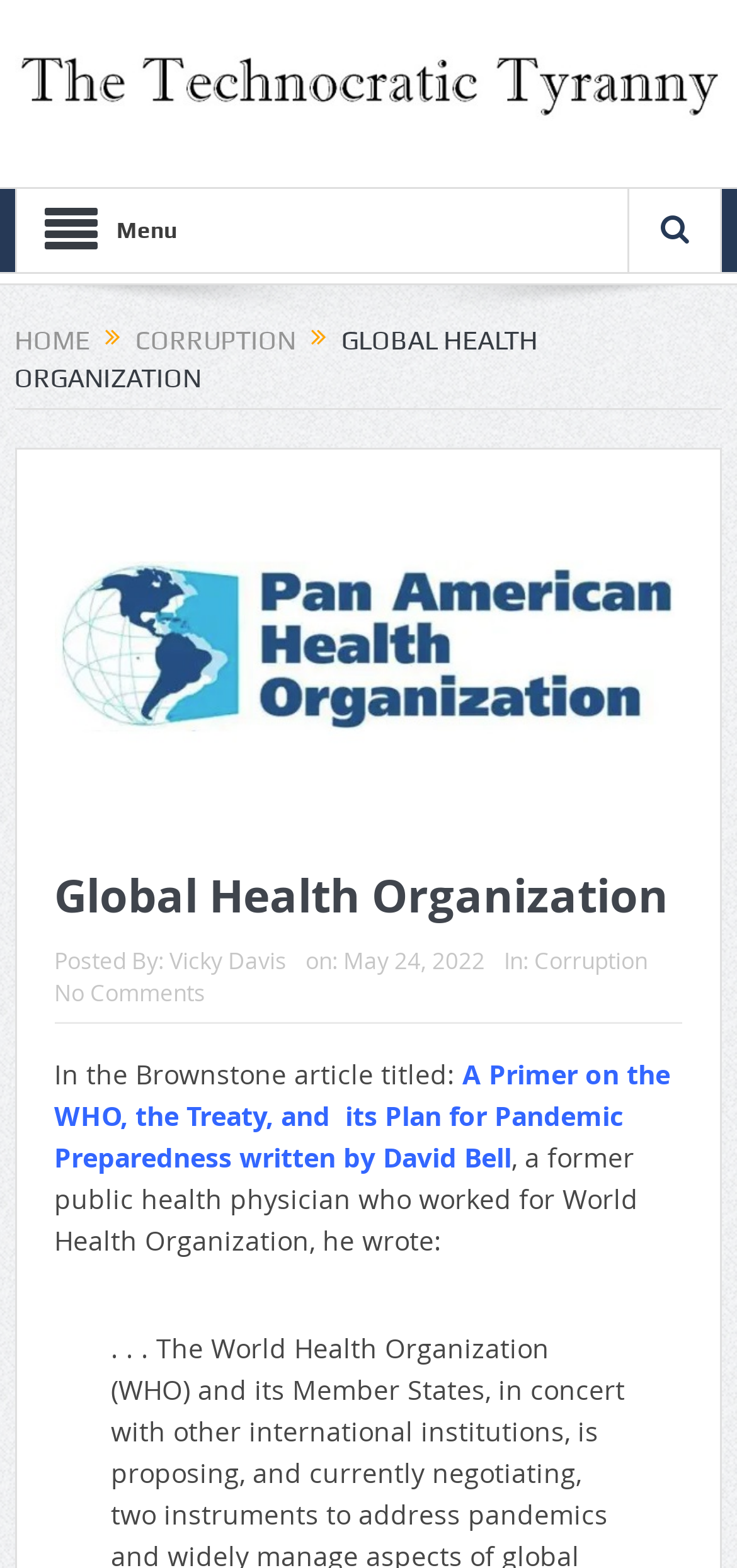Illustrate the webpage's structure and main components comprehensively.

The webpage is about the Global Health Organization, with a focus on the topic of "The Technocratic Tyranny". At the top, there is a link with the same title, accompanied by an image with the same name. Below this, there is a menu section with a "Menu" label, followed by links to "HOME" and "CORRUPTION".

To the right of the menu, there is a large image with the title "Global Health Organization", which takes up most of the width of the page. Above this image, there is a heading with the same title. Below the image, there is a section with information about the author, including a label "Posted By:", a link to the author's name "Vicky Davis", and the date "May 24, 2022".

Further down, there is a section with a label "In:", followed by a link to the category "Corruption". Below this, there is a link to "No Comments". The main content of the page starts with a paragraph of text, which begins with "In the Brownstone article titled:". This is followed by a link to the article title, and then a section with information about the author of the article, including a link to their name "David Bell". The text then continues, describing the article's content.